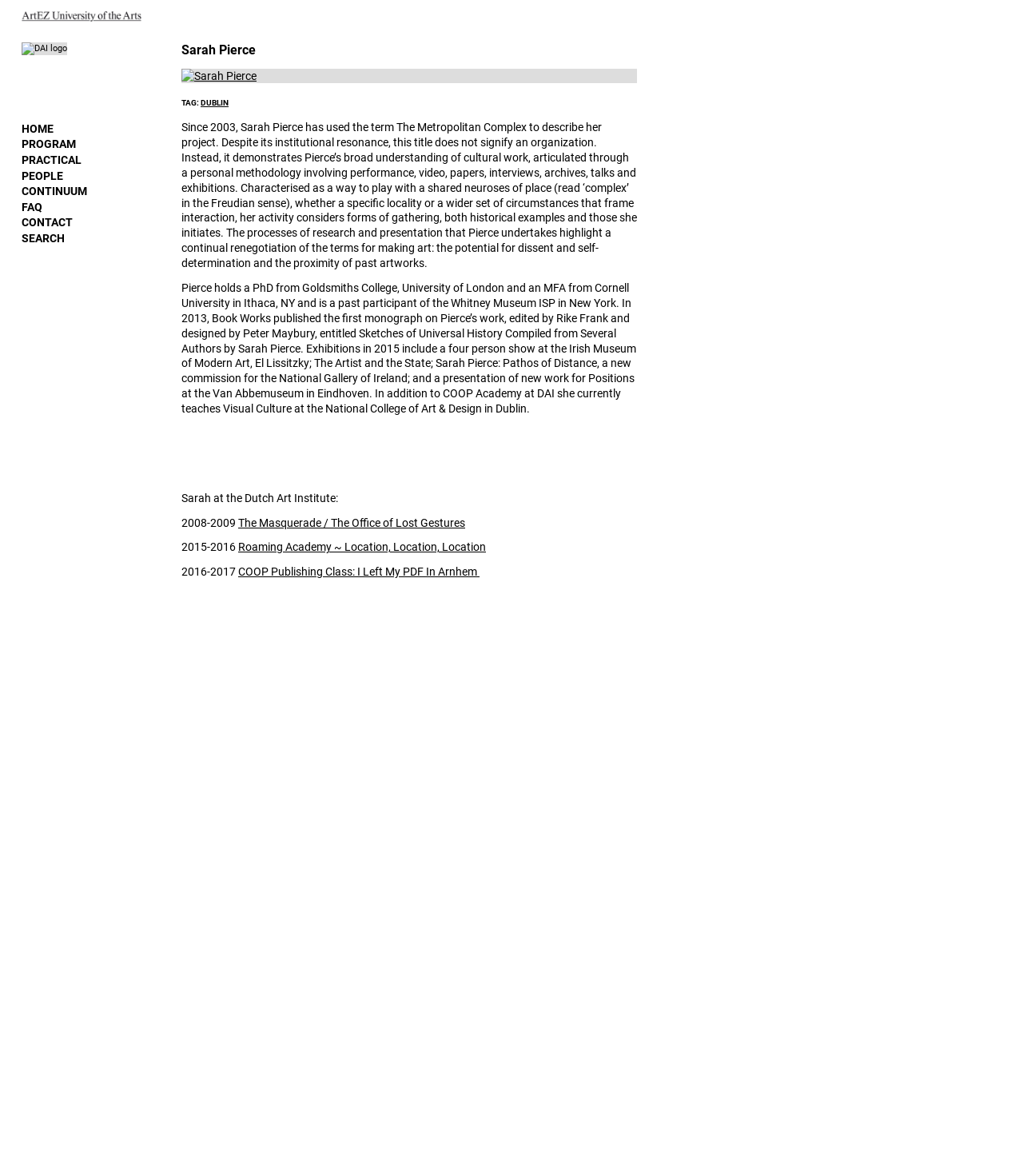Answer the following inquiry with a single word or phrase:
What is the text of the first heading?

HOME